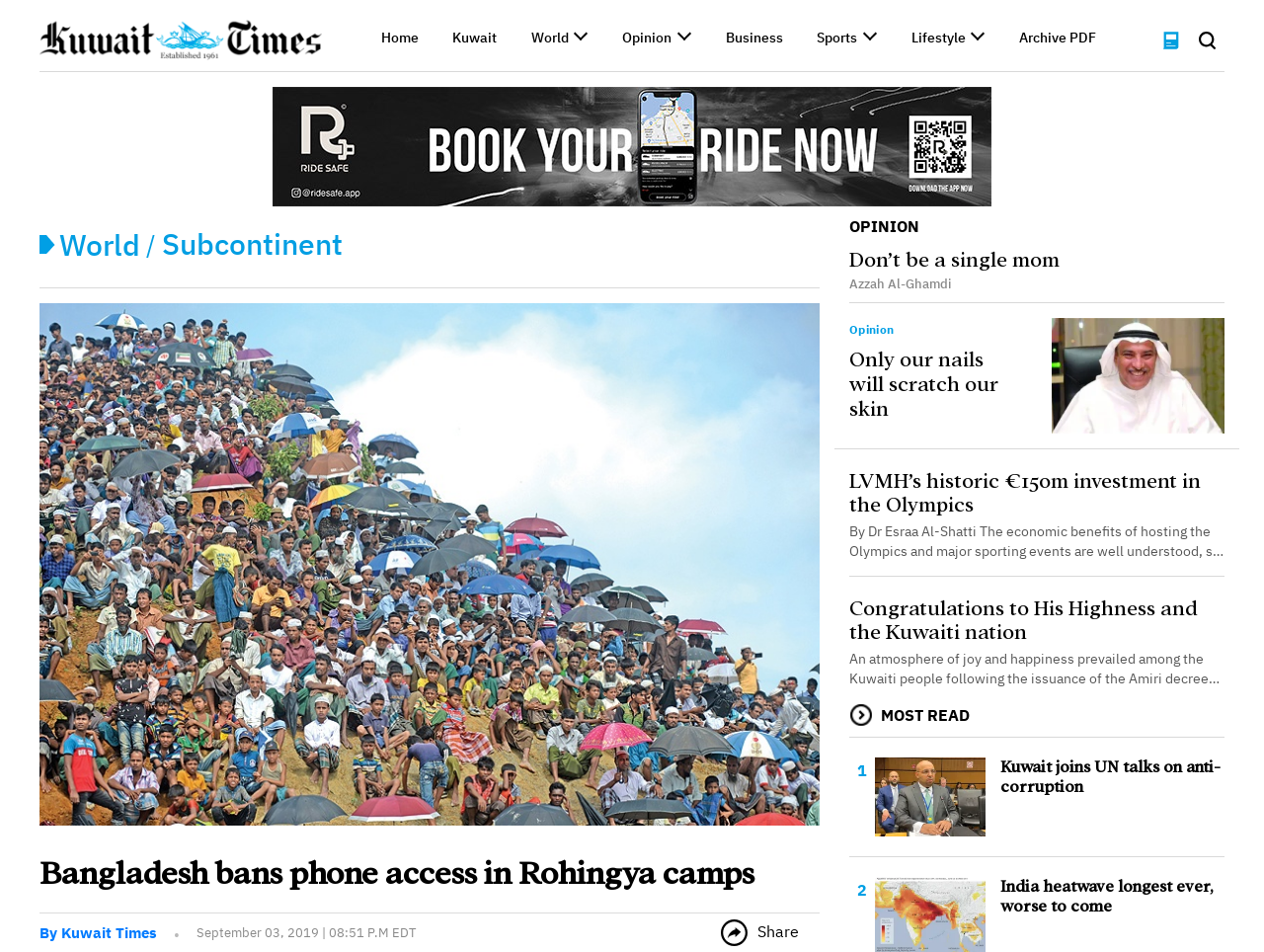Identify the bounding box of the HTML element described as: "Azzah Al-Ghamdi".

[0.672, 0.289, 0.752, 0.307]